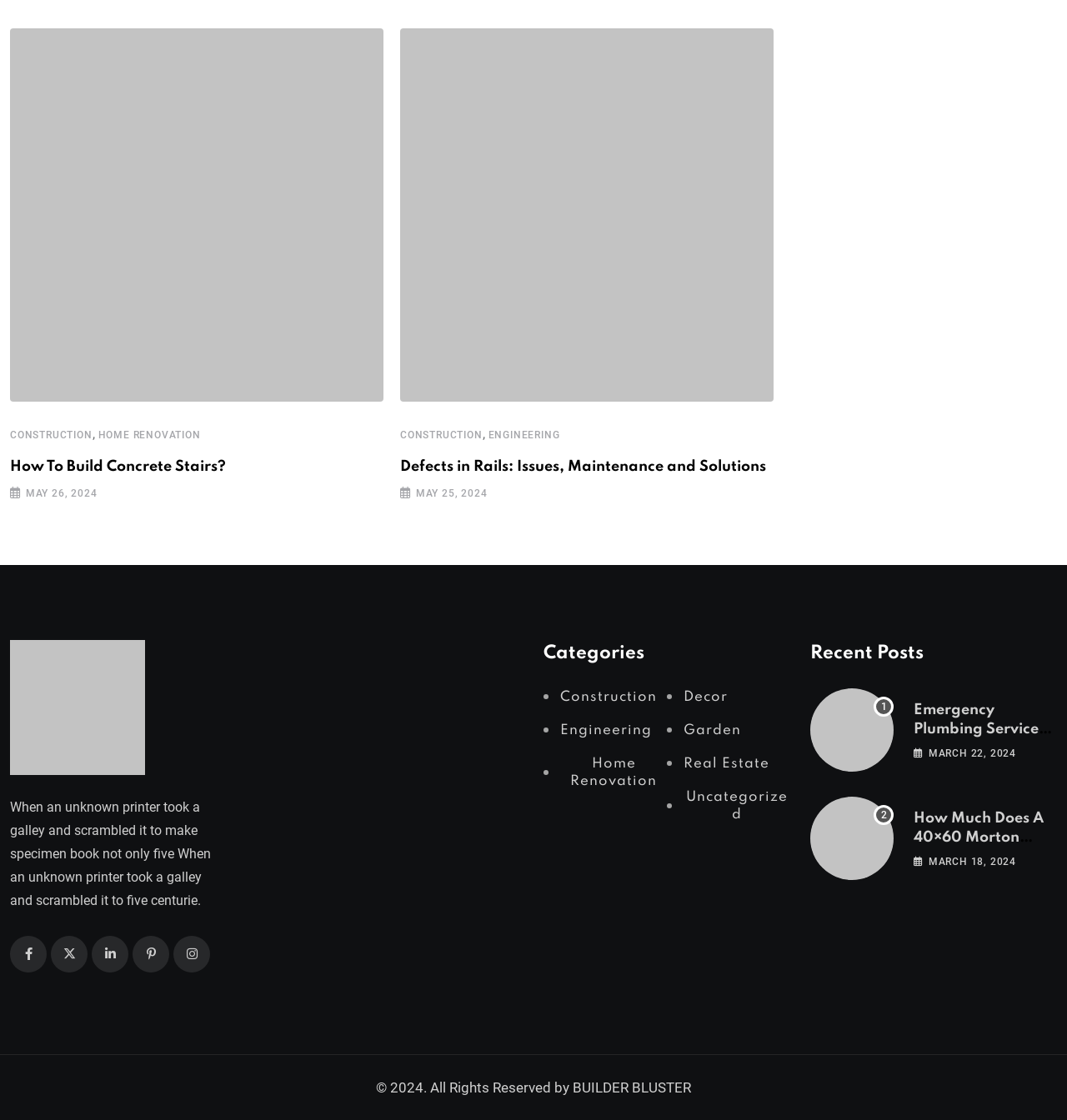Find the bounding box coordinates of the area to click in order to follow the instruction: "read the recent post about emergency plumbing services".

[0.856, 0.627, 0.985, 0.691]